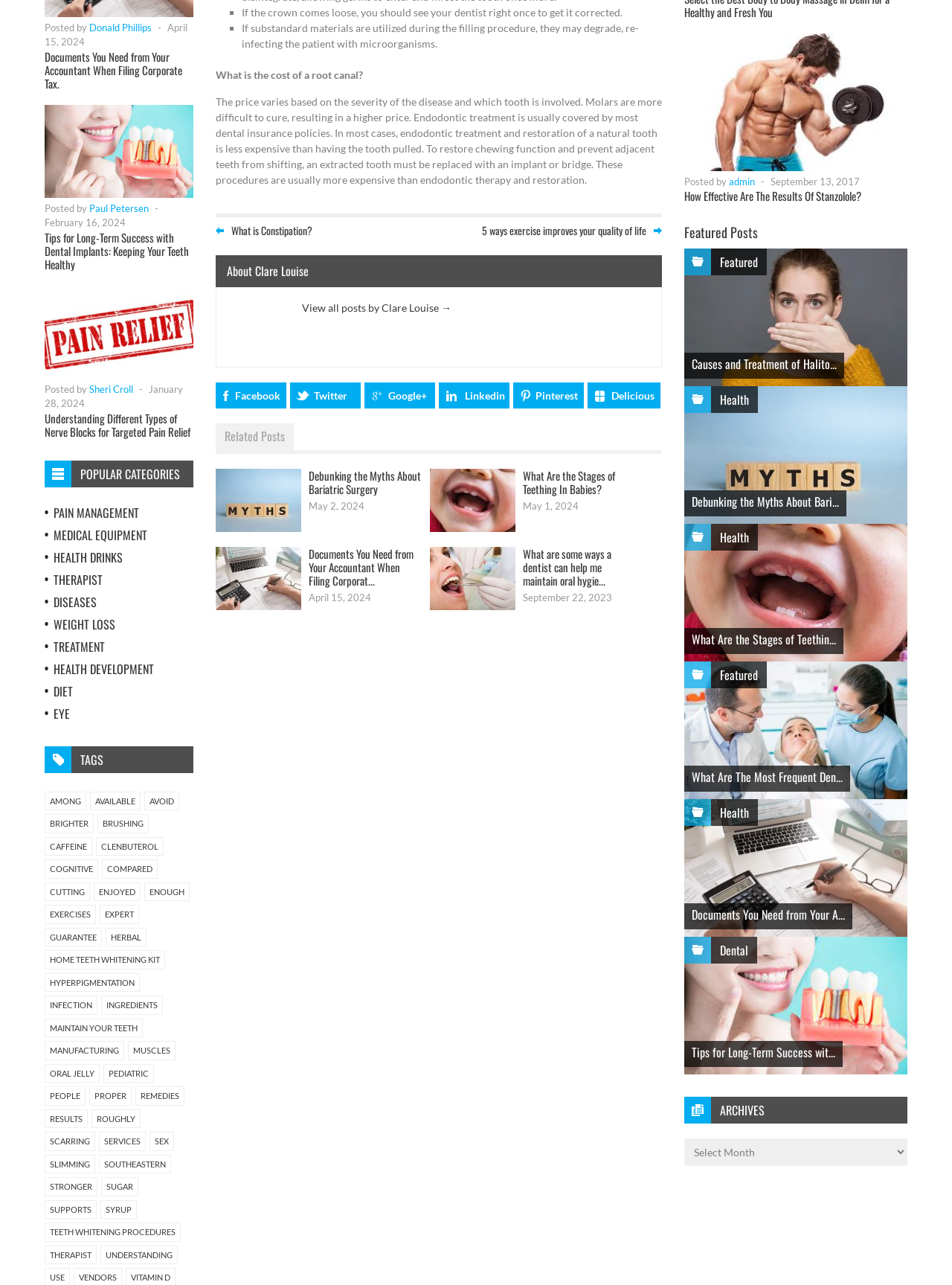Find the bounding box coordinates of the clickable area required to complete the following action: "Read about Debunking the Myths About Bariatric Surgery".

[0.324, 0.363, 0.442, 0.387]